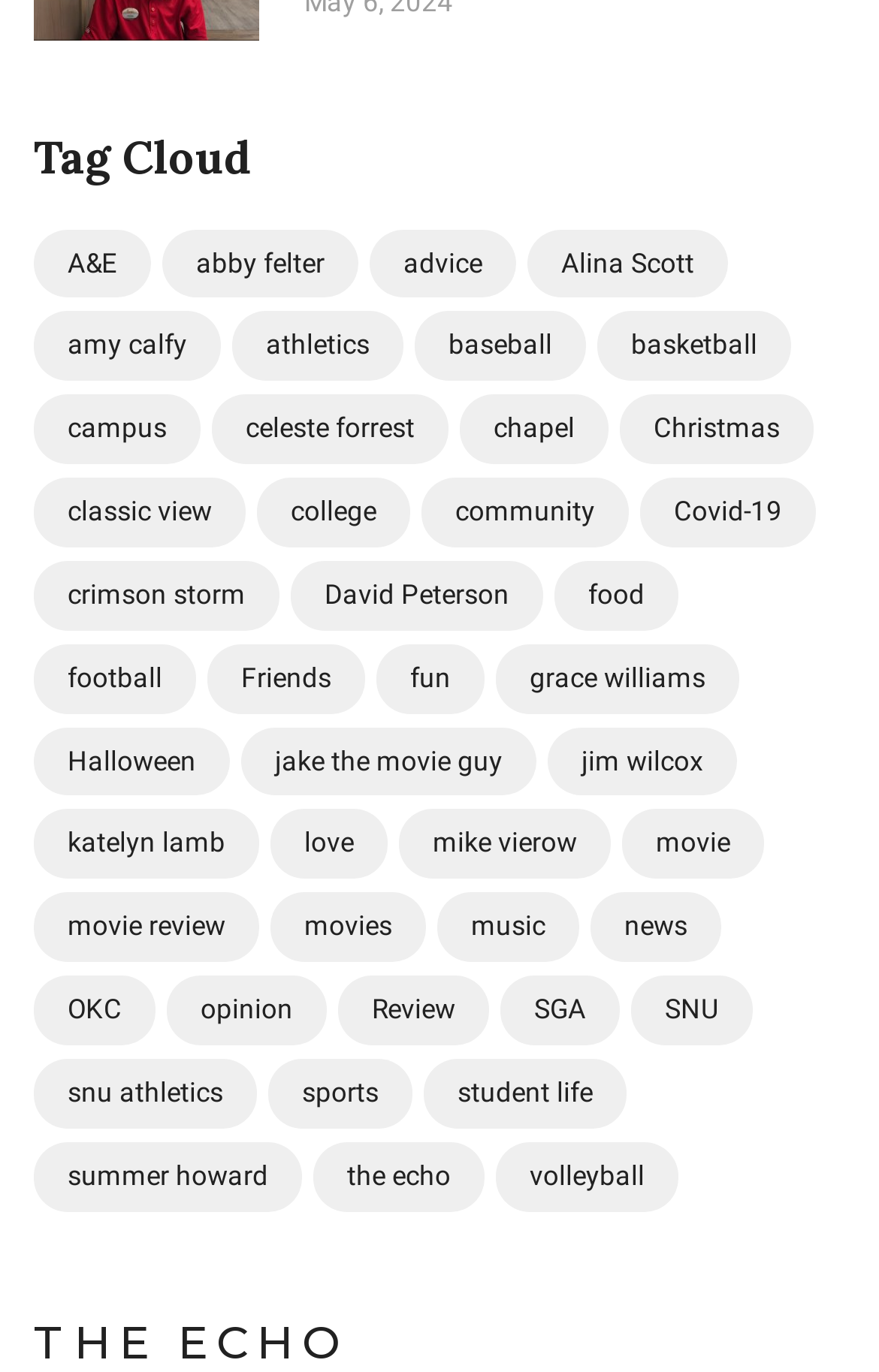Locate the bounding box coordinates of the clickable area to execute the instruction: "Click on the 'A&E' tag". Provide the coordinates as four float numbers between 0 and 1, represented as [left, top, right, bottom].

[0.038, 0.167, 0.172, 0.217]